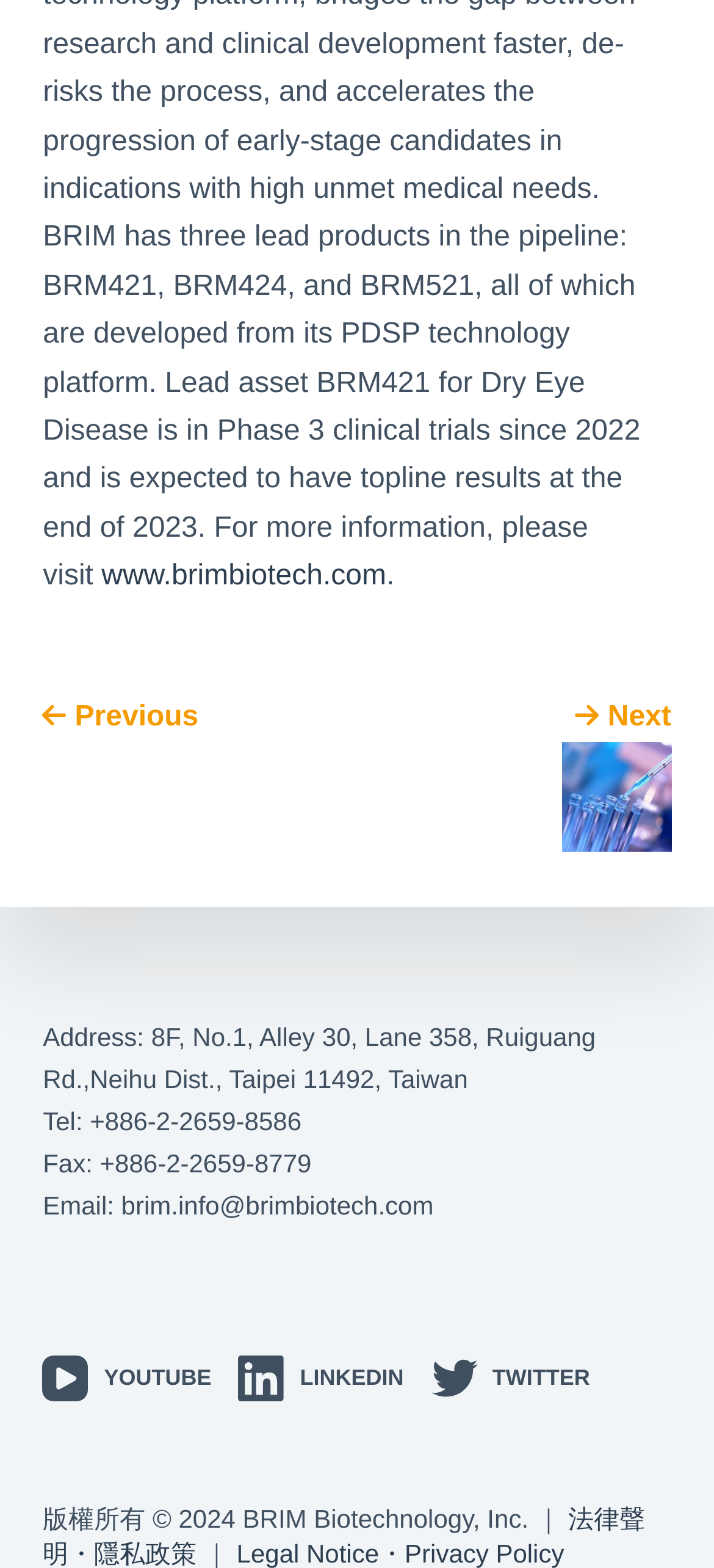Given the description Legal Notice・Privacy Policy, predict the bounding box coordinates of the UI element. Ensure the coordinates are in the format (top-left x, top-left y, bottom-right x, bottom-right y) and all values are between 0 and 1.

[0.331, 0.981, 0.79, 0.999]